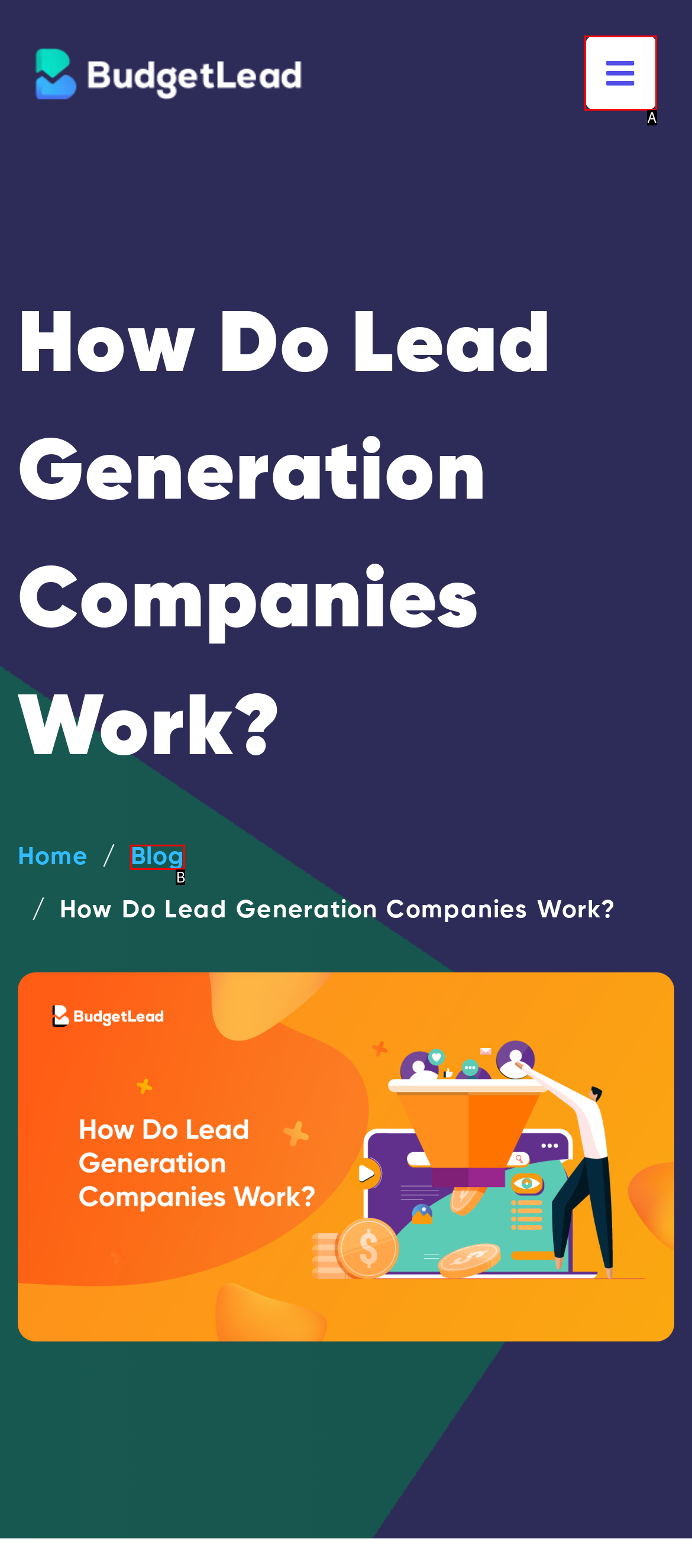Select the HTML element that corresponds to the description: aria-label="Open/Close Menu"
Reply with the letter of the correct option from the given choices.

A